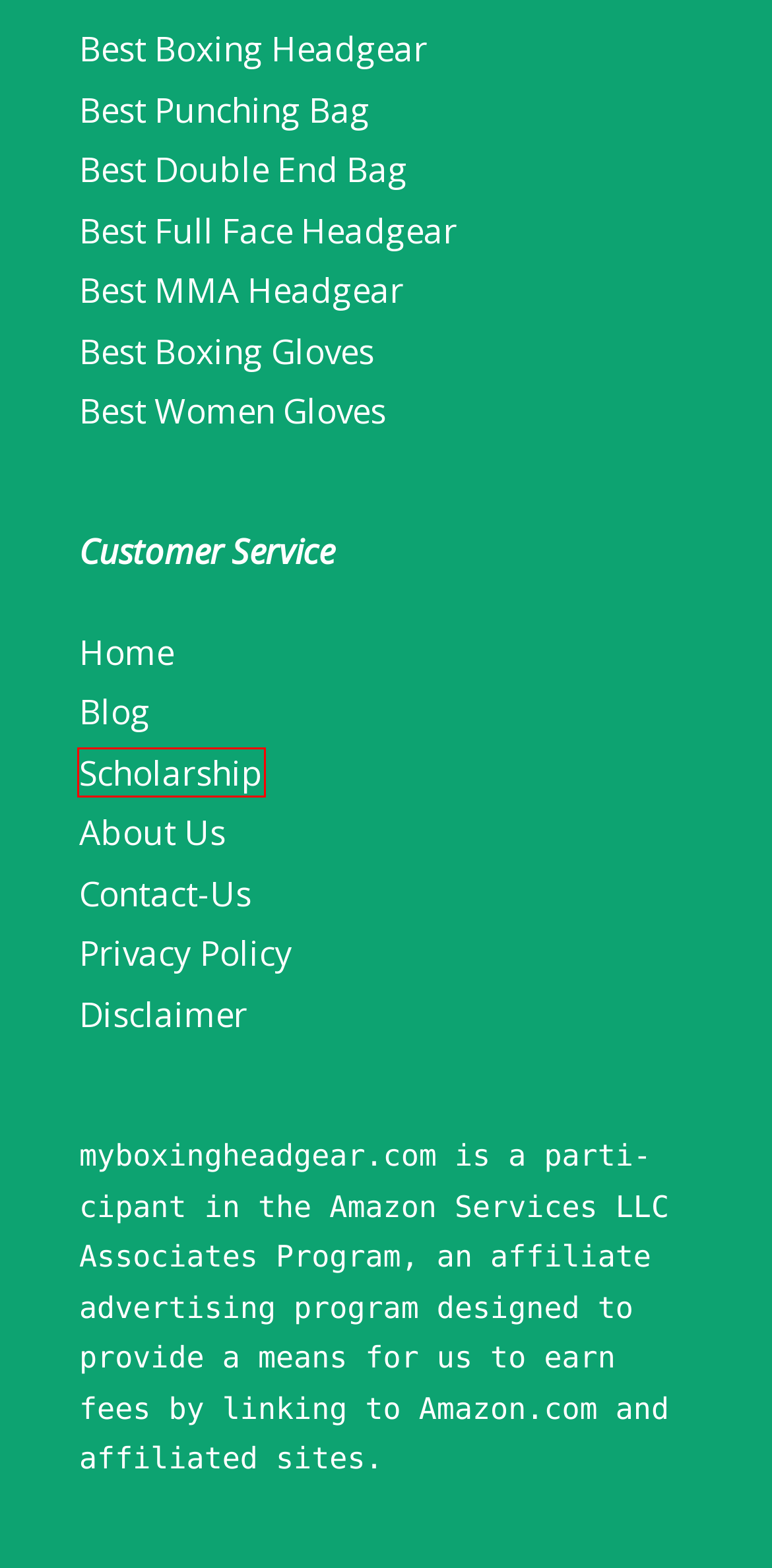Review the webpage screenshot and focus on the UI element within the red bounding box. Select the best-matching webpage description for the new webpage that follows after clicking the highlighted element. Here are the candidates:
A. Best Boxing Headgear for Nose Protection 2022 - Full Face Headgear
B. About Us
C. 8 Best Boxing Gloves for Women 2022
D. Best MMA Headgear 2022 - Top Most Reviews & Buyer Guide
E. Contact Us
F. 8 Best Punching Bag 2022-For Boxing Training in Home Gym
G. Best Boxing Gloves for Heavy Bag 2022- Uses Pro Boxers
H. Boxing Scholarship Program 2022- Essay Scholarship

H